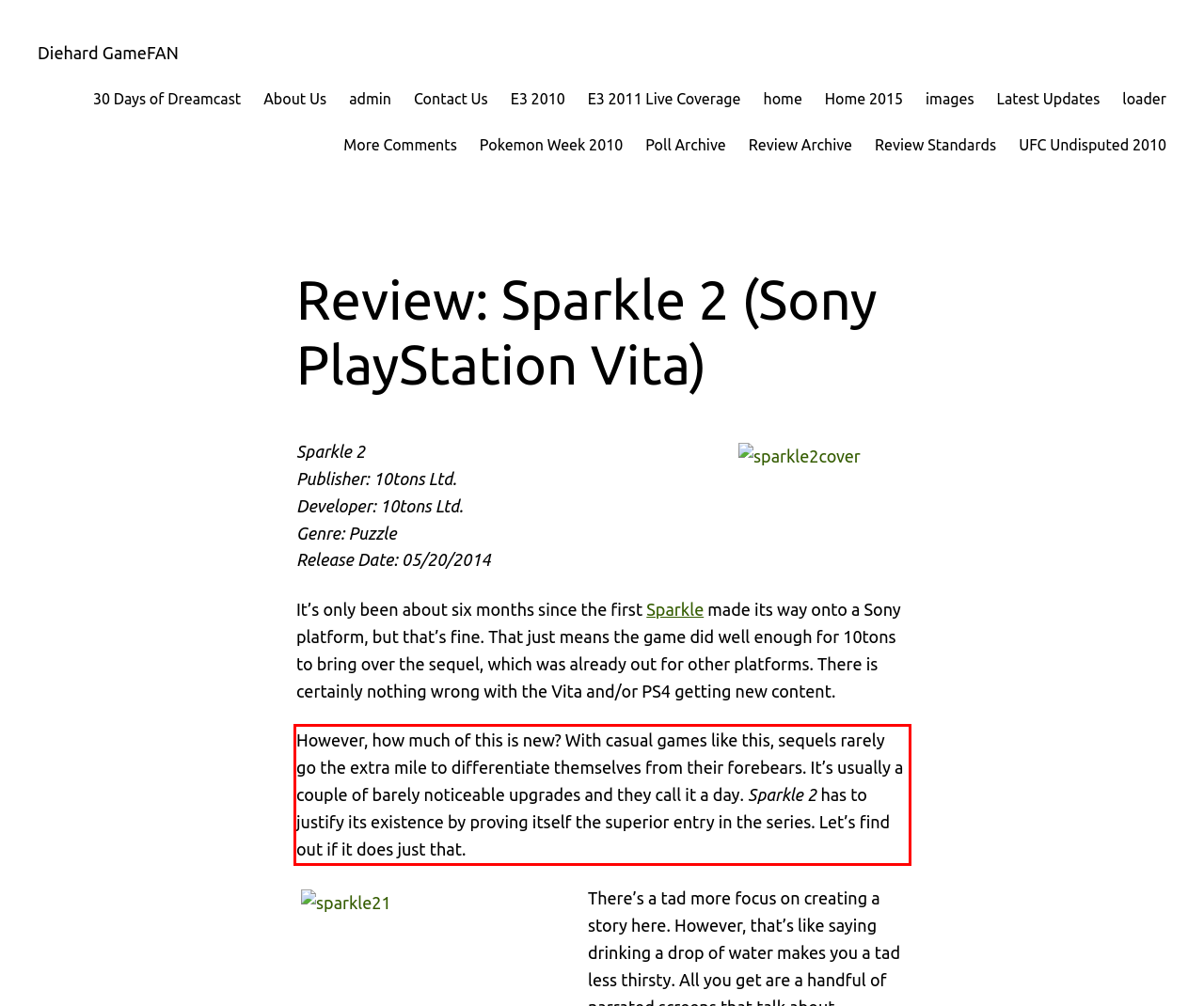View the screenshot of the webpage and identify the UI element surrounded by a red bounding box. Extract the text contained within this red bounding box.

However, how much of this is new? With casual games like this, sequels rarely go the extra mile to differentiate themselves from their forebears. It’s usually a couple of barely noticeable upgrades and they call it a day. Sparkle 2 has to justify its existence by proving itself the superior entry in the series. Let’s find out if it does just that.